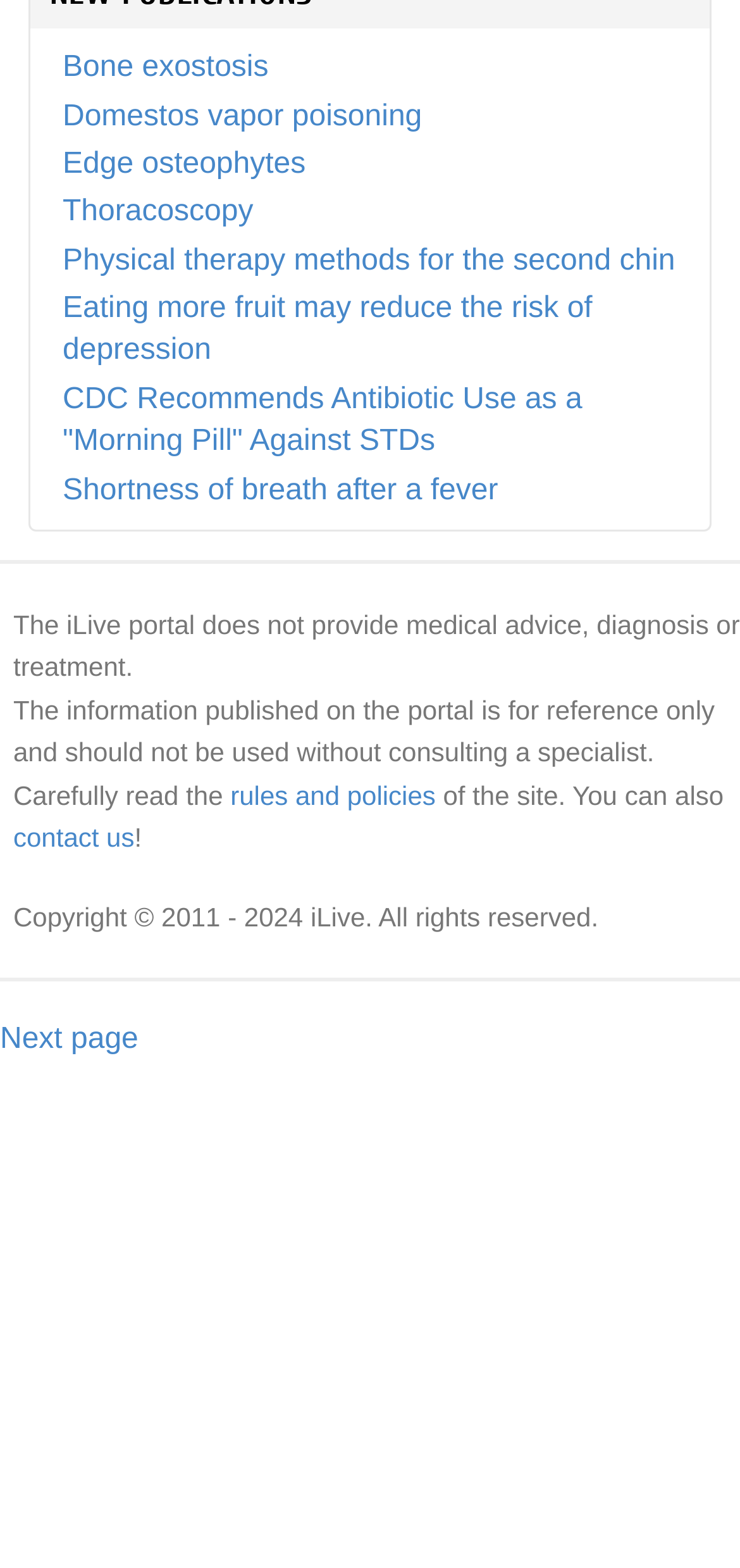Kindly determine the bounding box coordinates for the clickable area to achieve the given instruction: "Learn about Energy Saving".

None